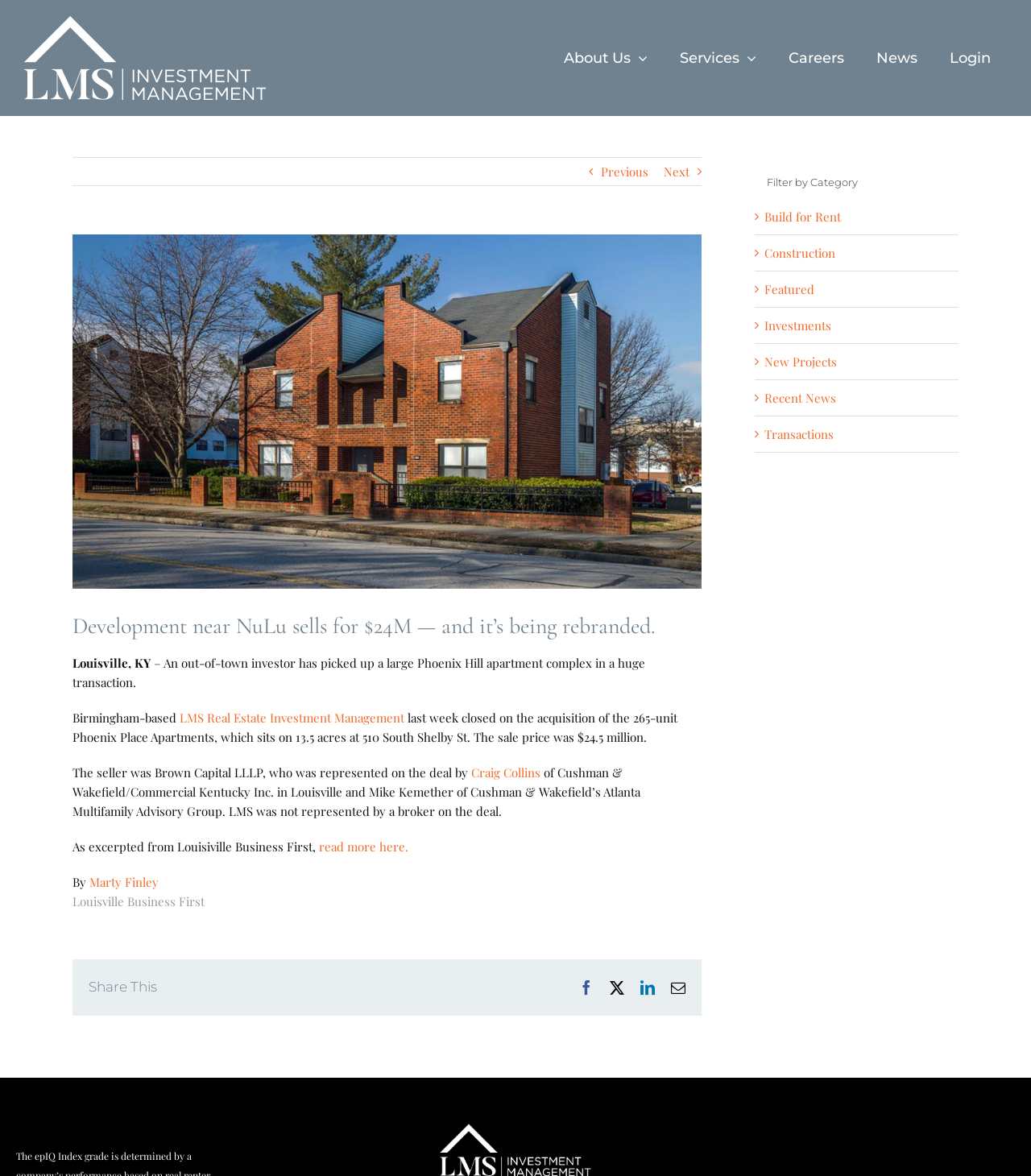Based on the element description read more here., identify the bounding box coordinates for the UI element. The coordinates should be in the format (top-left x, top-left y, bottom-right x, bottom-right y) and within the 0 to 1 range.

[0.309, 0.713, 0.396, 0.727]